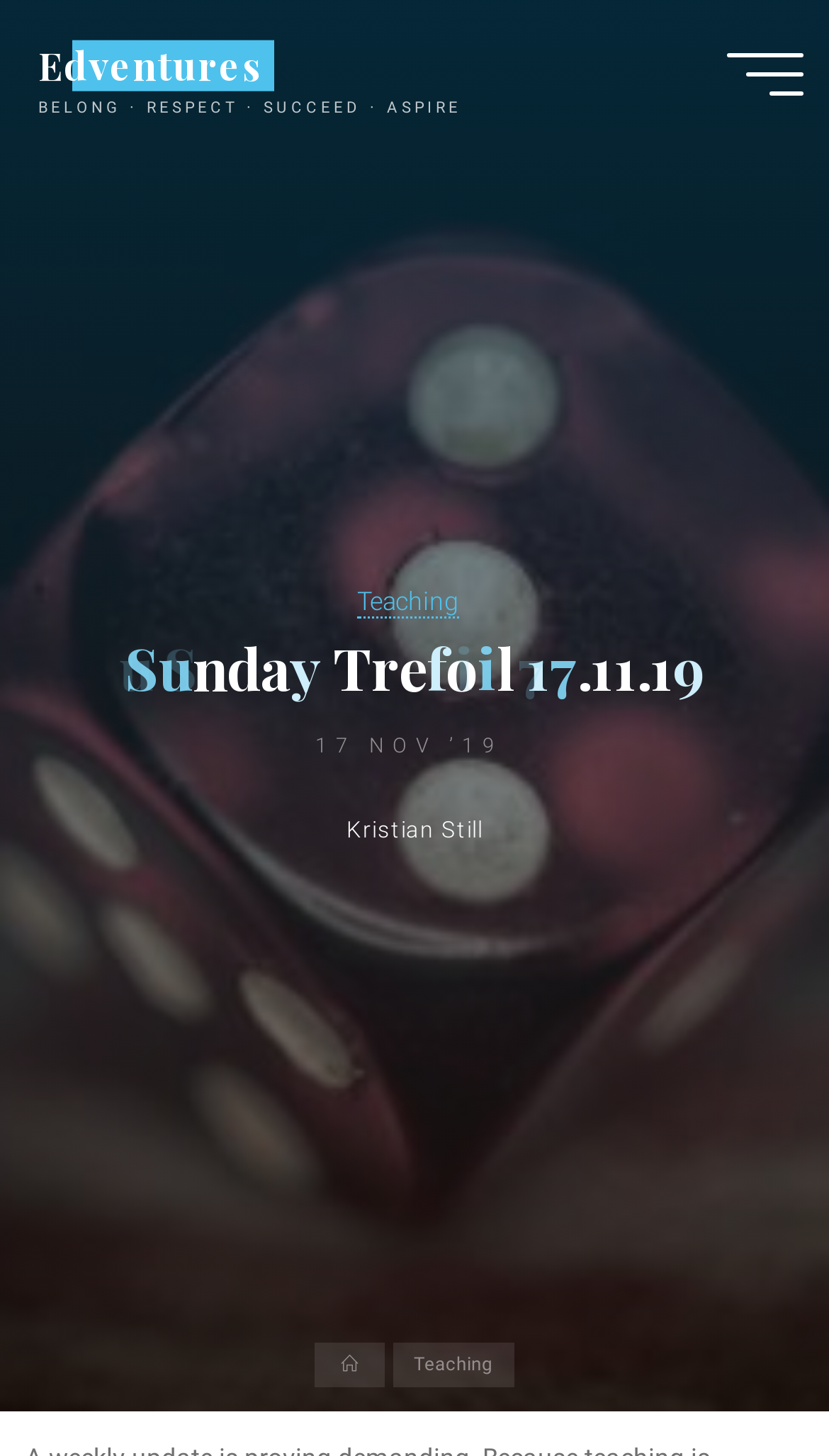Offer a comprehensive description of the webpage’s content and structure.

The webpage is titled "Sunday Trefoil 17.11.19 – Edventures" and has a prominent link to "Edventures" at the top left corner. Below this link, there is a static text "BELONG · RESPECT · SUCCEED · ASPIRE" that spans across the top section of the page.

On the top right corner, there is a main menu button. Below this button, there are two columns of links and text. The left column has a link to "Teaching" and a series of emphasized text that spells out "Sunday" and "Rfol". The right column has a time element displaying "17 NOV ’19" and a link to "Kristian Still".

At the bottom of the page, there is a navigation menu with links to "Home" and "Teaching". On the right side of this menu, there is a "Back to Top" button.